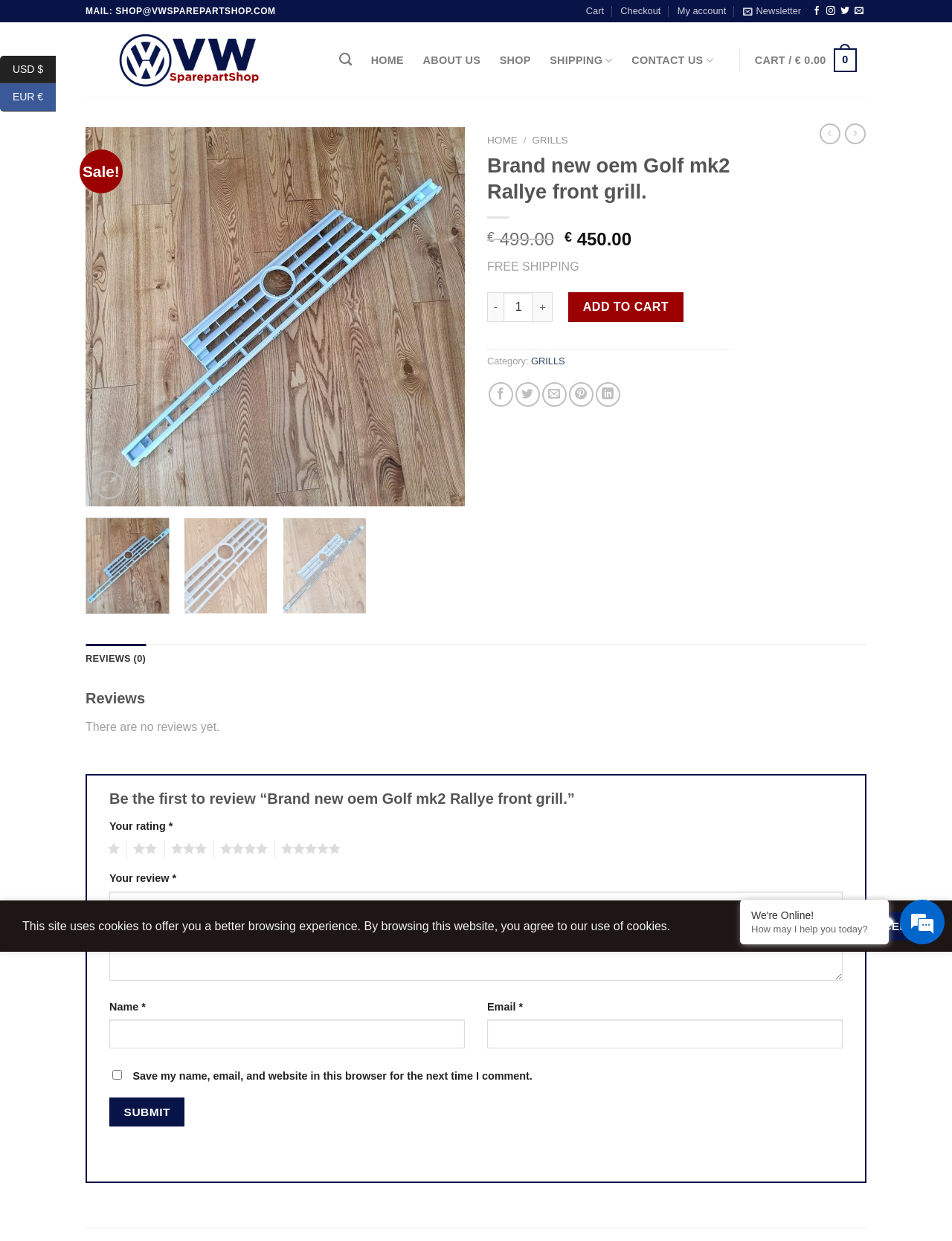Pinpoint the bounding box coordinates of the clickable area needed to execute the instruction: "Submit review". The coordinates should be specified as four float numbers between 0 and 1, i.e., [left, top, right, bottom].

[0.115, 0.884, 0.194, 0.908]